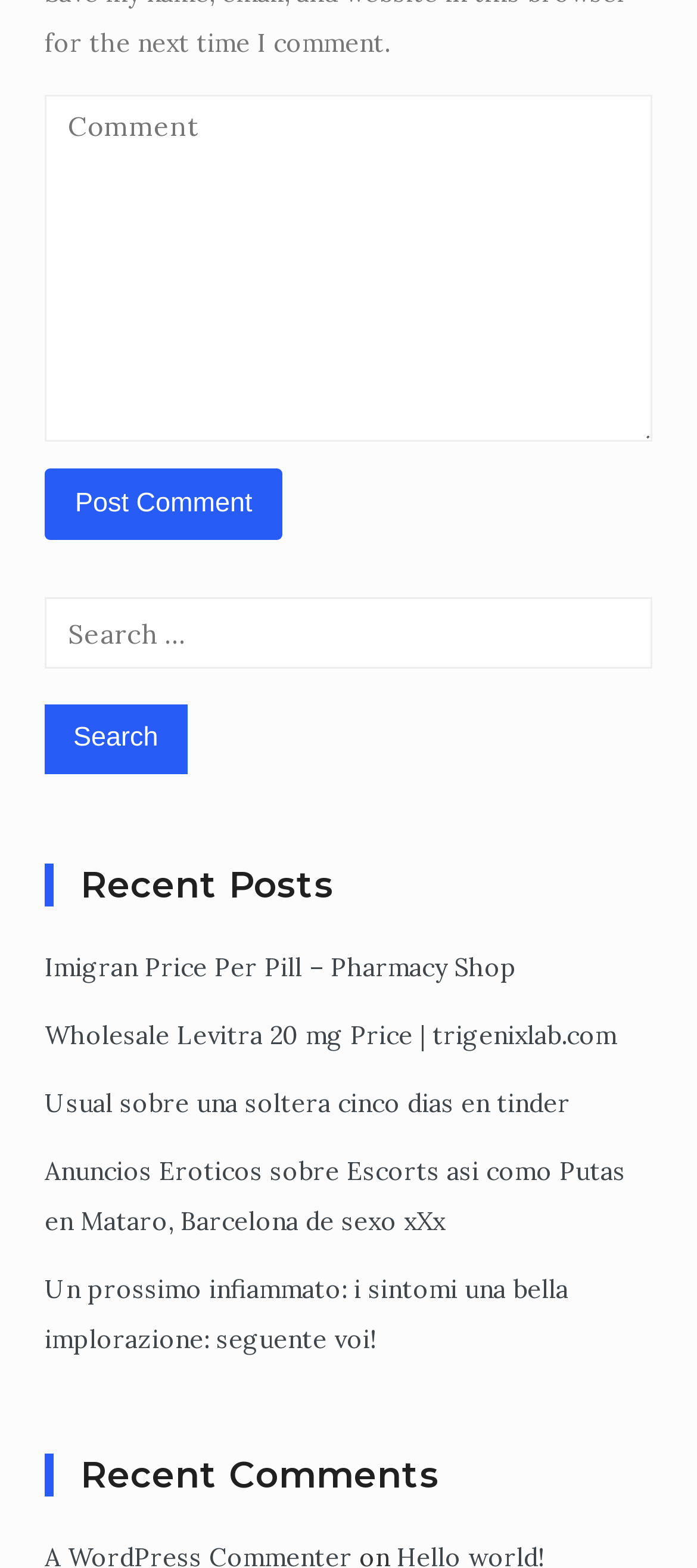Please give a concise answer to this question using a single word or phrase: 
Is there a section for recent comments?

Yes